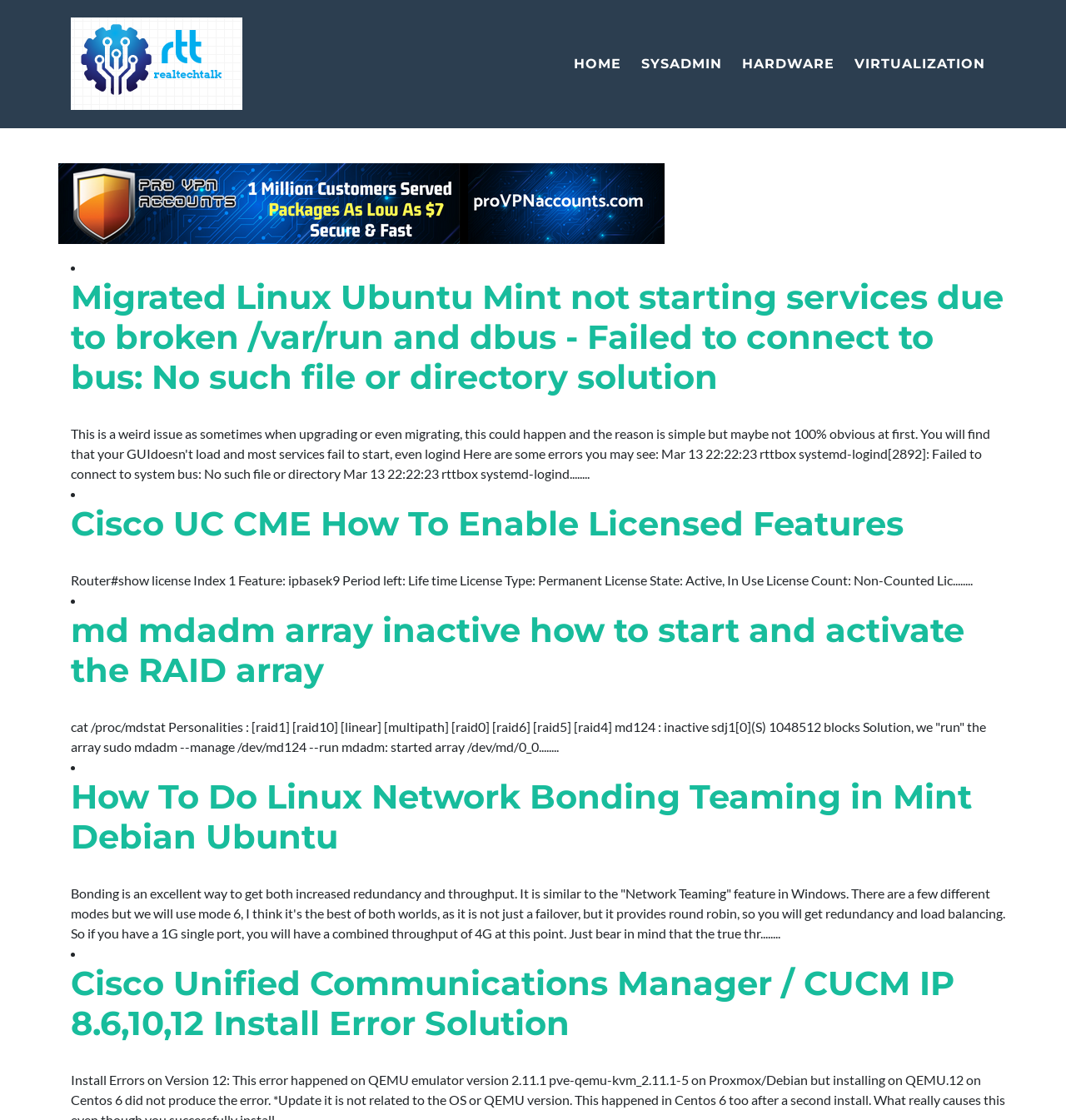Please provide a comprehensive response to the question below by analyzing the image: 
What is the error solution related to Cisco Unified Communications Manager?

The webpage provides a solution to an installation error related to Cisco Unified Communications Manager / CUCM IP versions 8.6, 10, and 12.